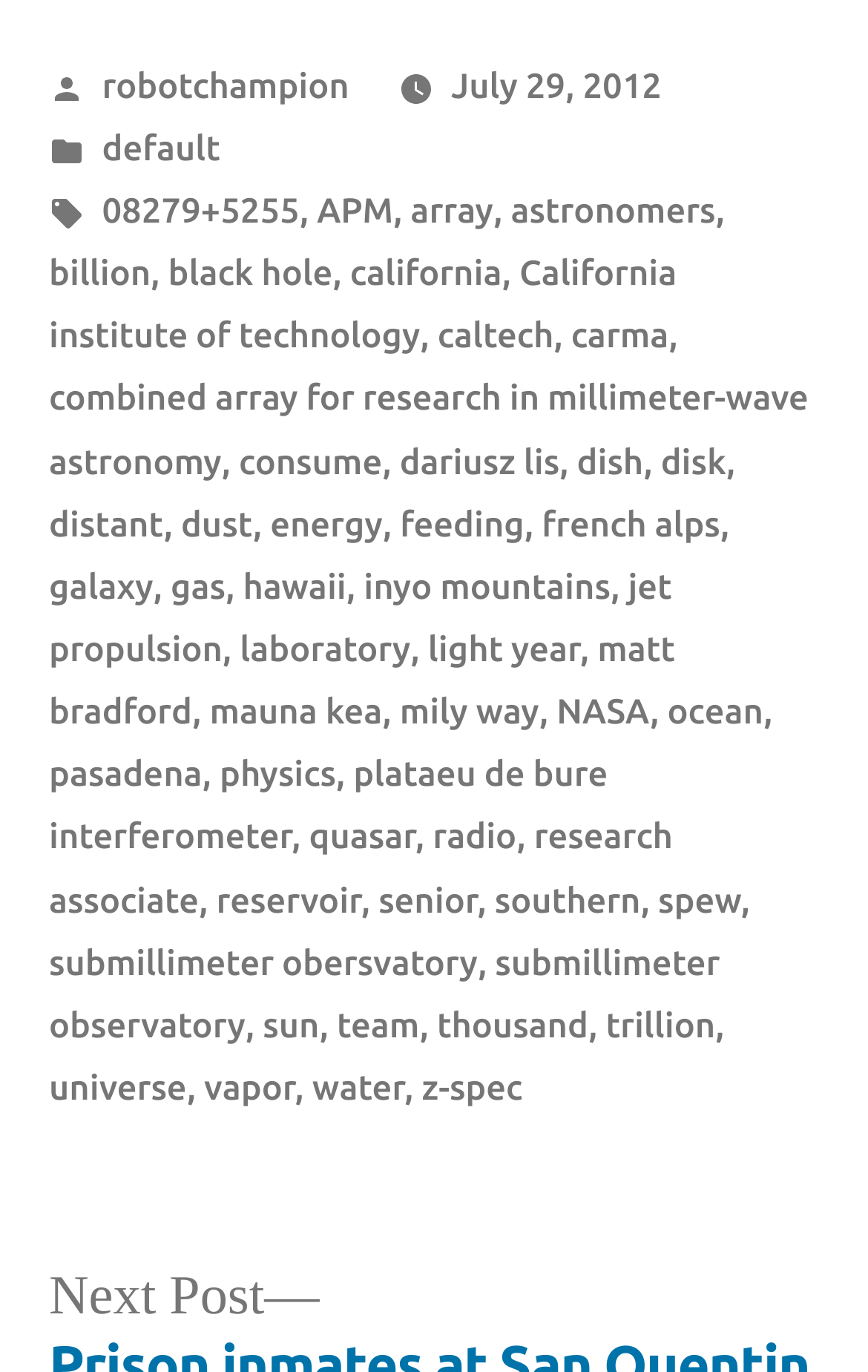Find the bounding box coordinates corresponding to the UI element with the description: "black hole". The coordinates should be formatted as [left, top, right, bottom], with values as floats between 0 and 1.

[0.194, 0.183, 0.383, 0.213]